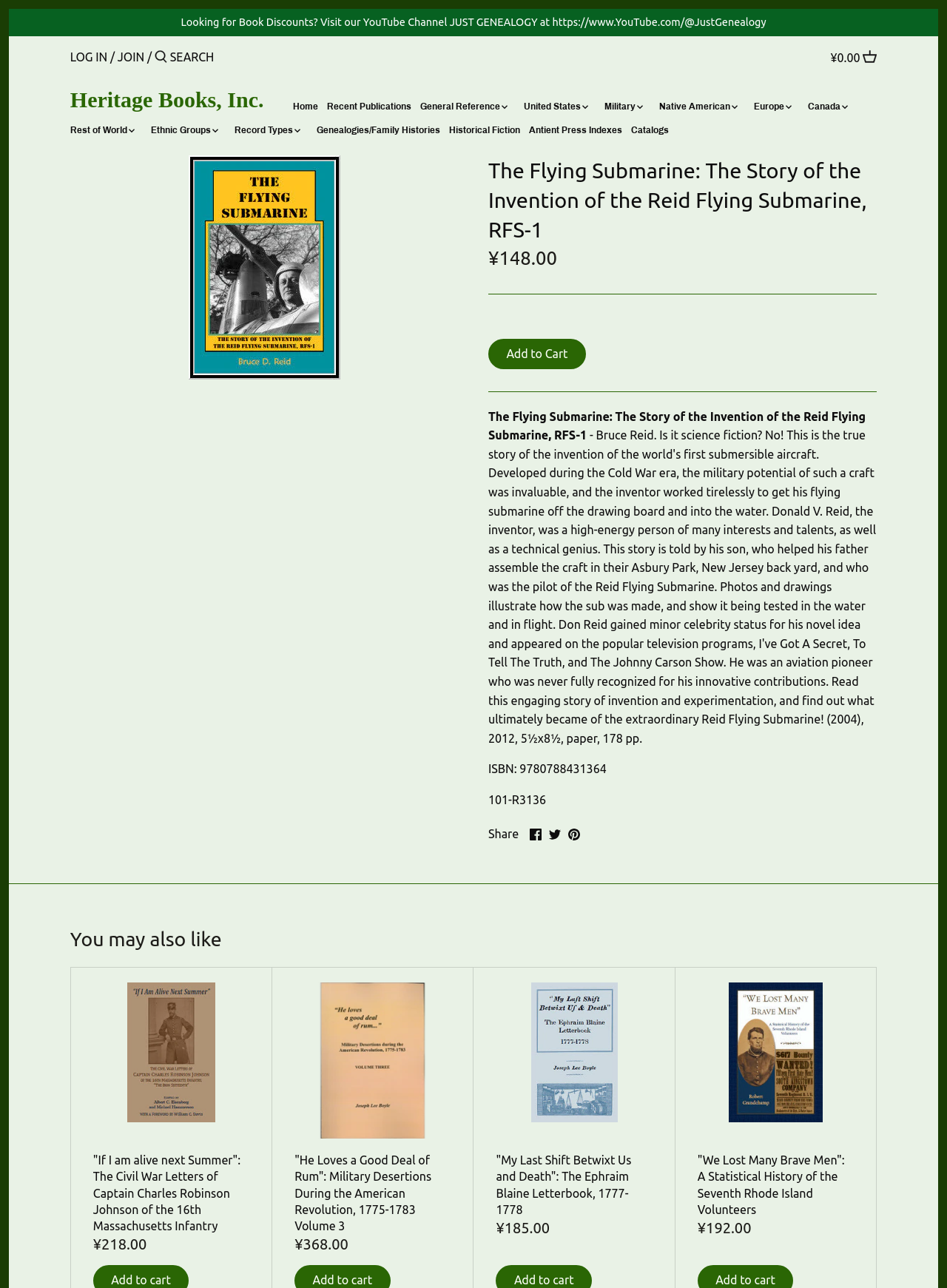What is the function of the 'Search' textbox?
Kindly answer the question with as much detail as you can.

The 'Search' textbox is a common feature on e-commerce websites that allows users to search for specific products or keywords. In this case, the textbox is likely used to search for books by title, author, or other relevant criteria.